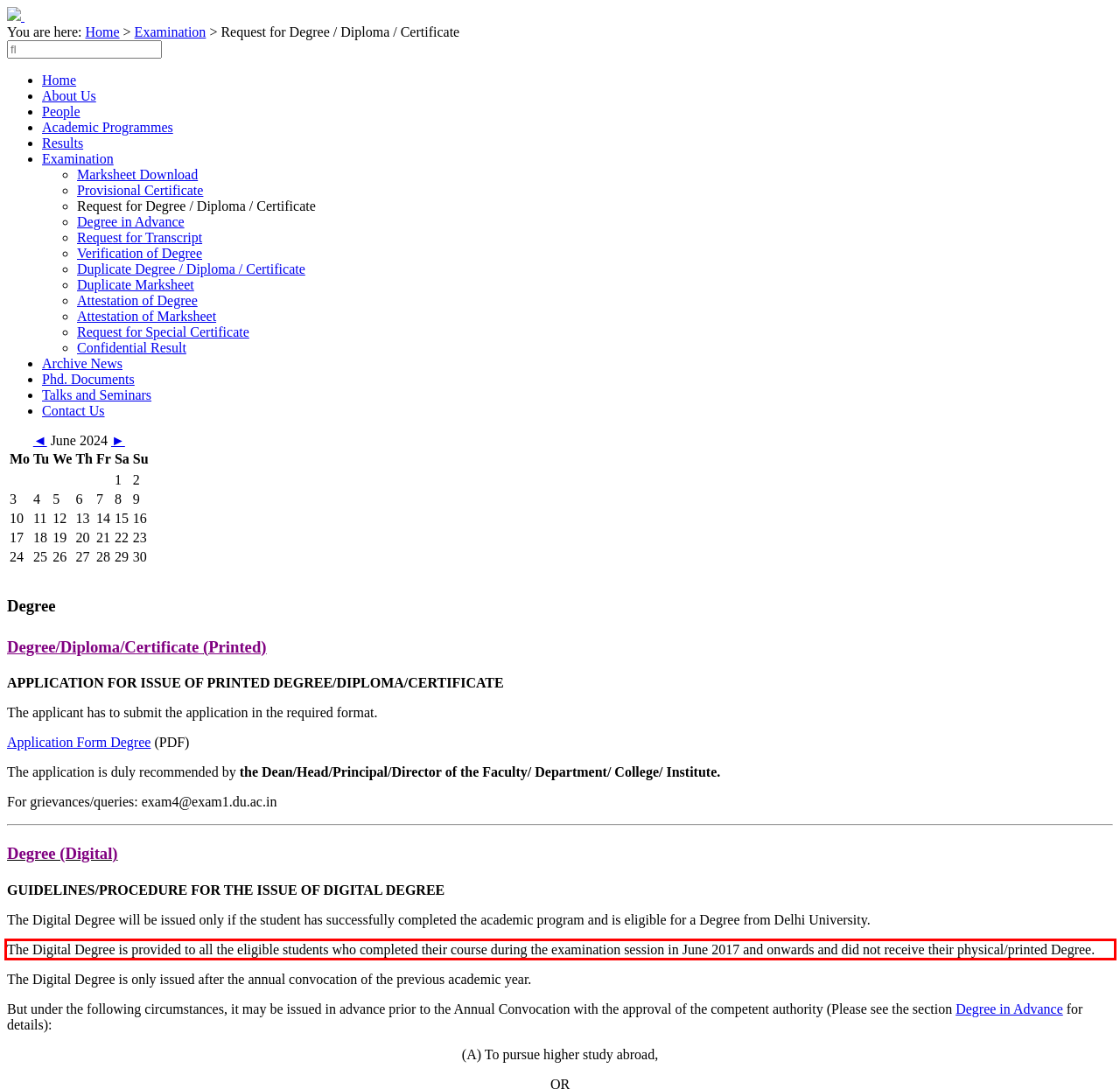You are given a webpage screenshot with a red bounding box around a UI element. Extract and generate the text inside this red bounding box.

The Digital Degree is provided to all the eligible students who completed their course during the examination session in June 2017 and onwards and did not receive their physical/printed Degree.